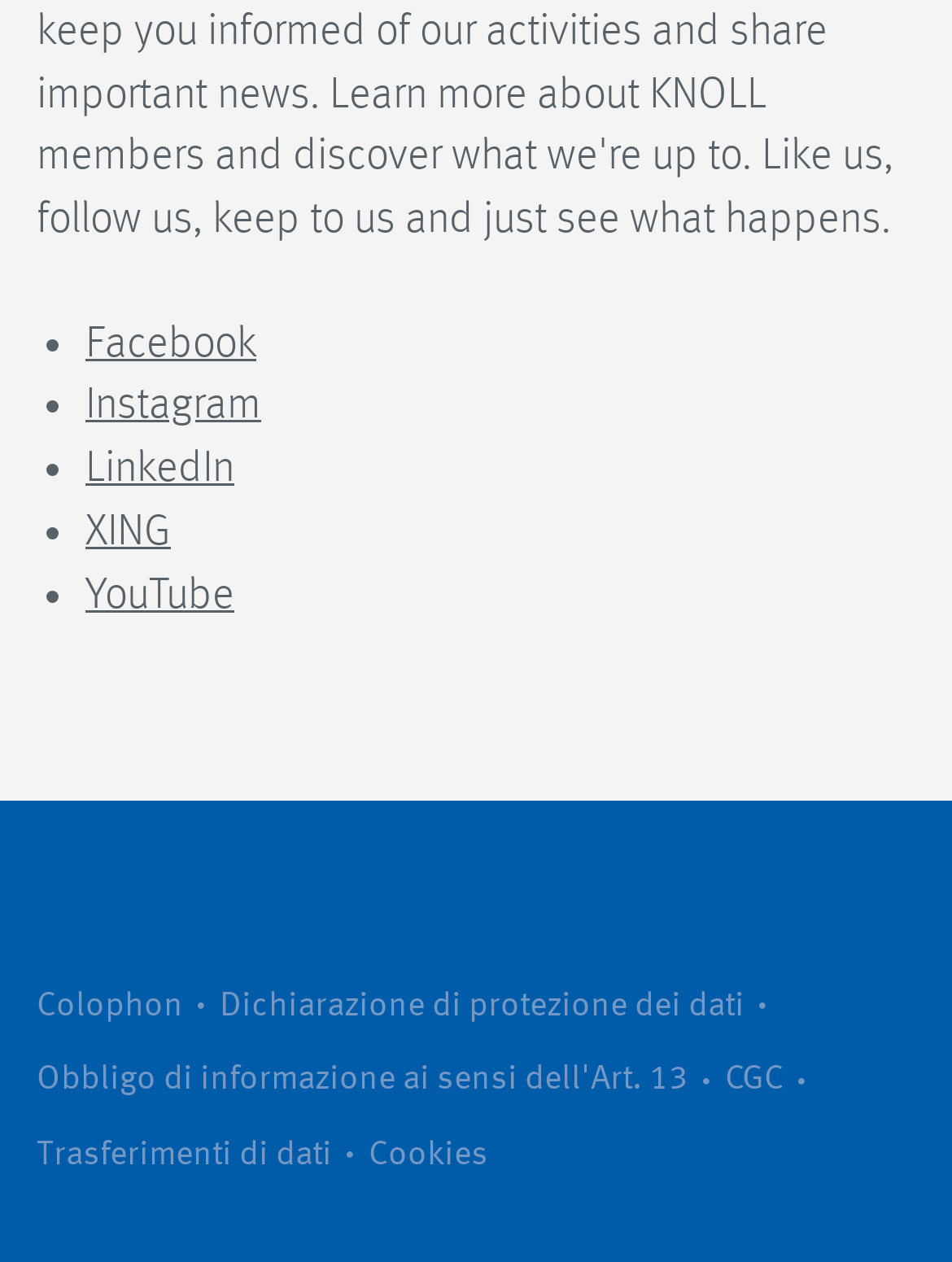Using the element description: "YouTube", determine the bounding box coordinates. The coordinates should be in the format [left, top, right, bottom], with values between 0 and 1.

[0.09, 0.454, 0.246, 0.488]